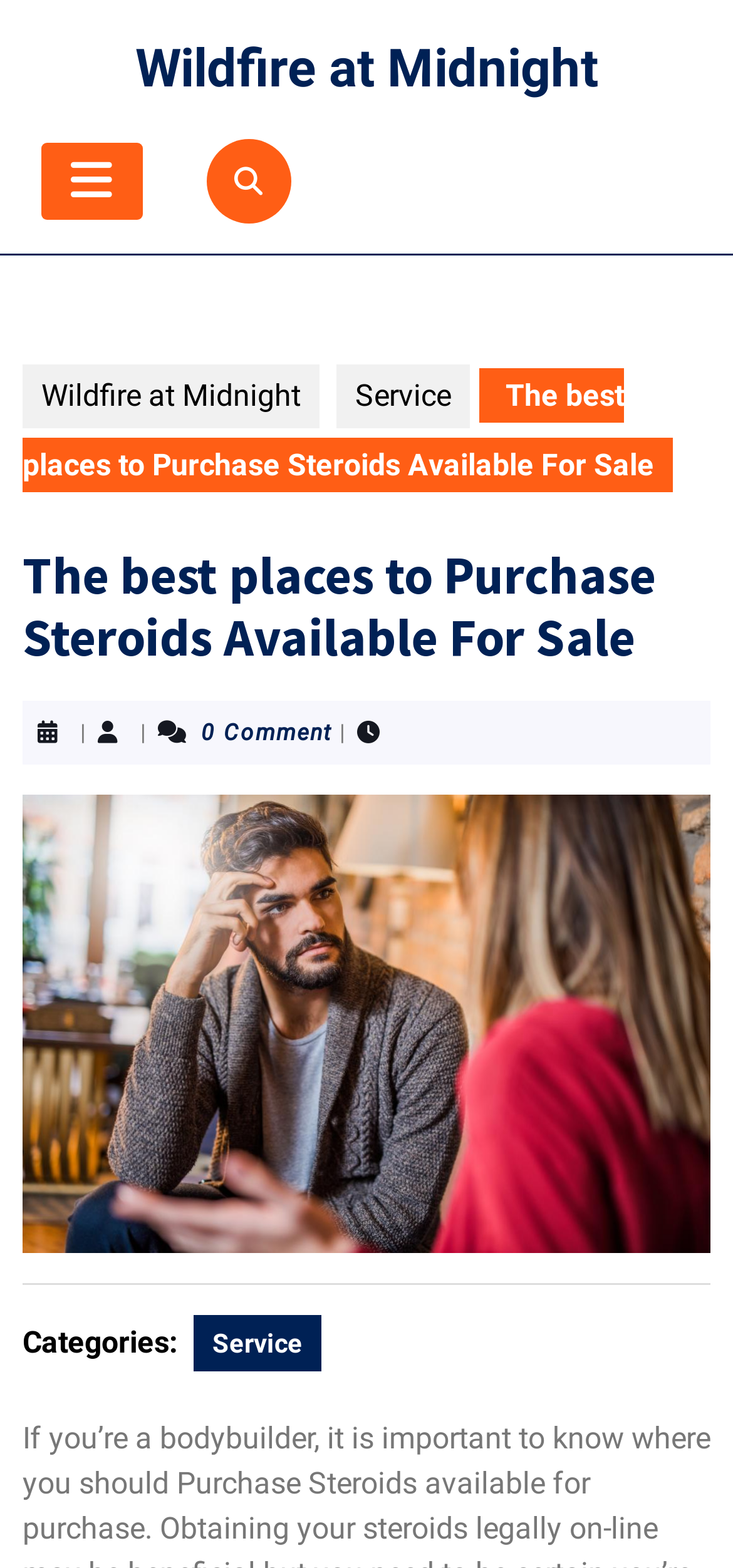How many categories are listed?
Using the image, provide a detailed and thorough answer to the question.

The categories are listed below the post thumbnail image, and only one category is listed, which is 'Service'.